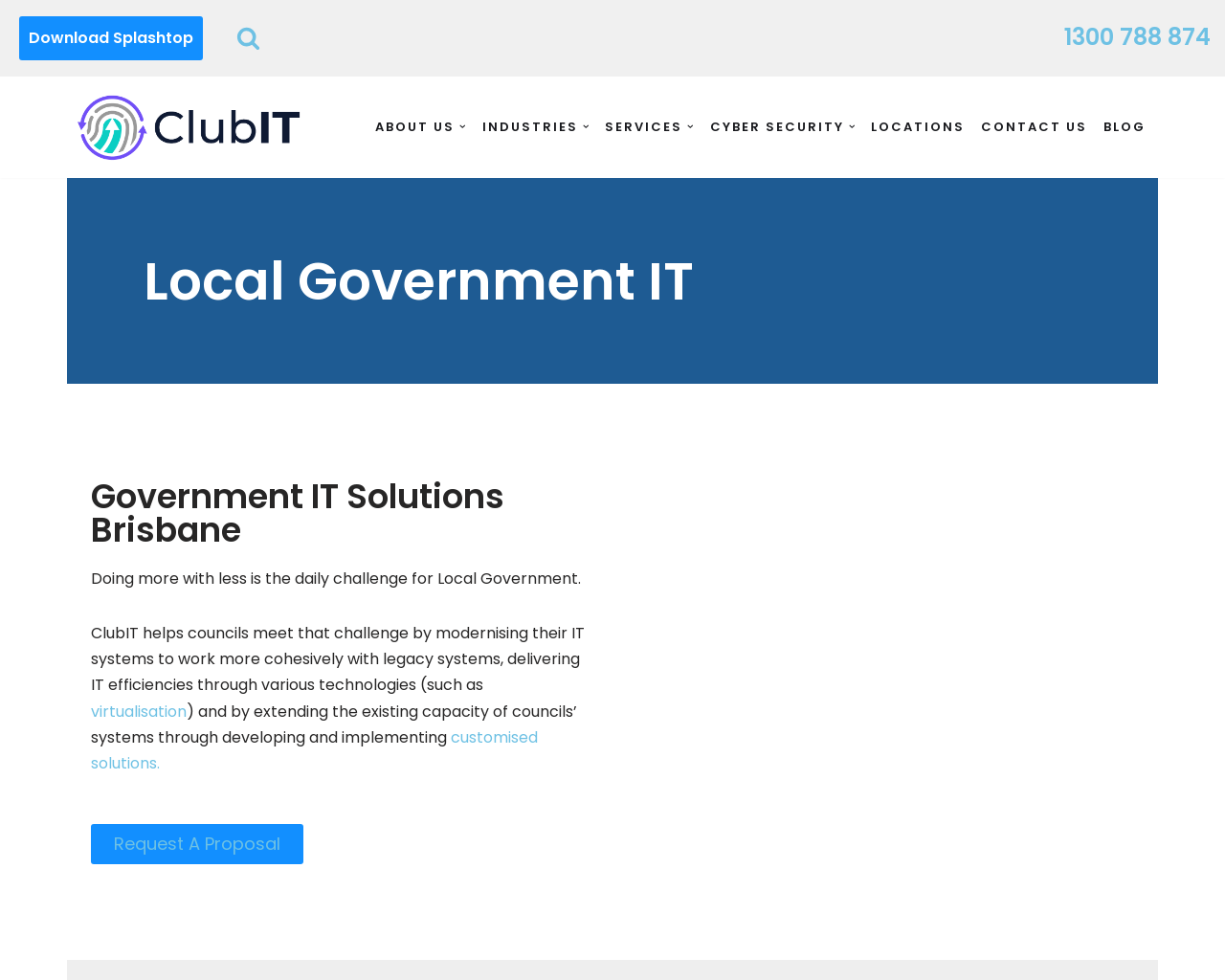Observe the image and answer the following question in detail: What is the phone number to contact ClubIT?

I found the phone number by looking at the top right corner of the webpage, where it says '1300 788 874' in a link format.